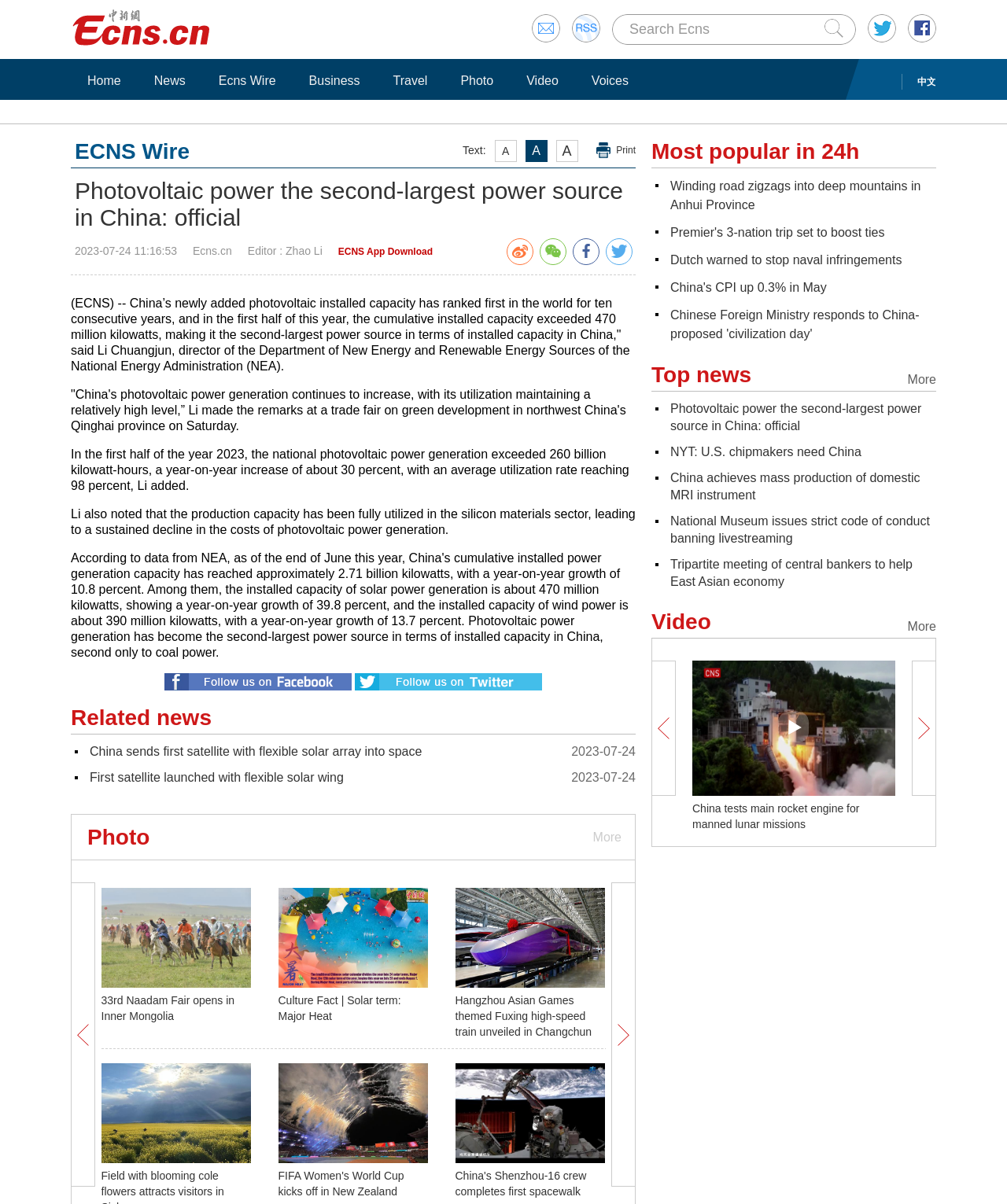Identify the bounding box coordinates for the element you need to click to achieve the following task: "Read news about Photovoltaic power". Provide the bounding box coordinates as four float numbers between 0 and 1, in the form [left, top, right, bottom].

[0.07, 0.148, 0.631, 0.192]